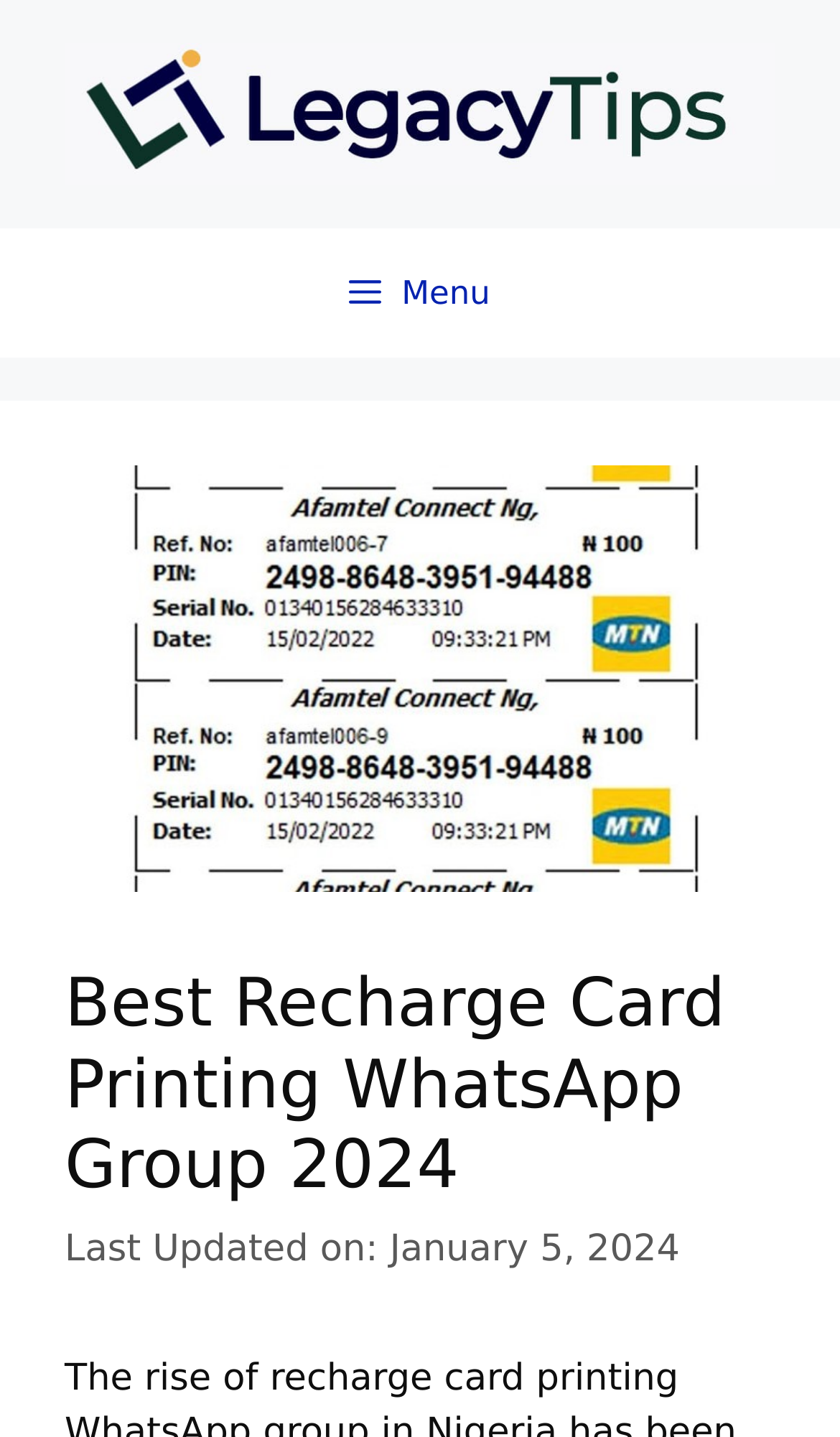What is the last updated date of the webpage?
Refer to the image and provide a one-word or short phrase answer.

January 5, 2024